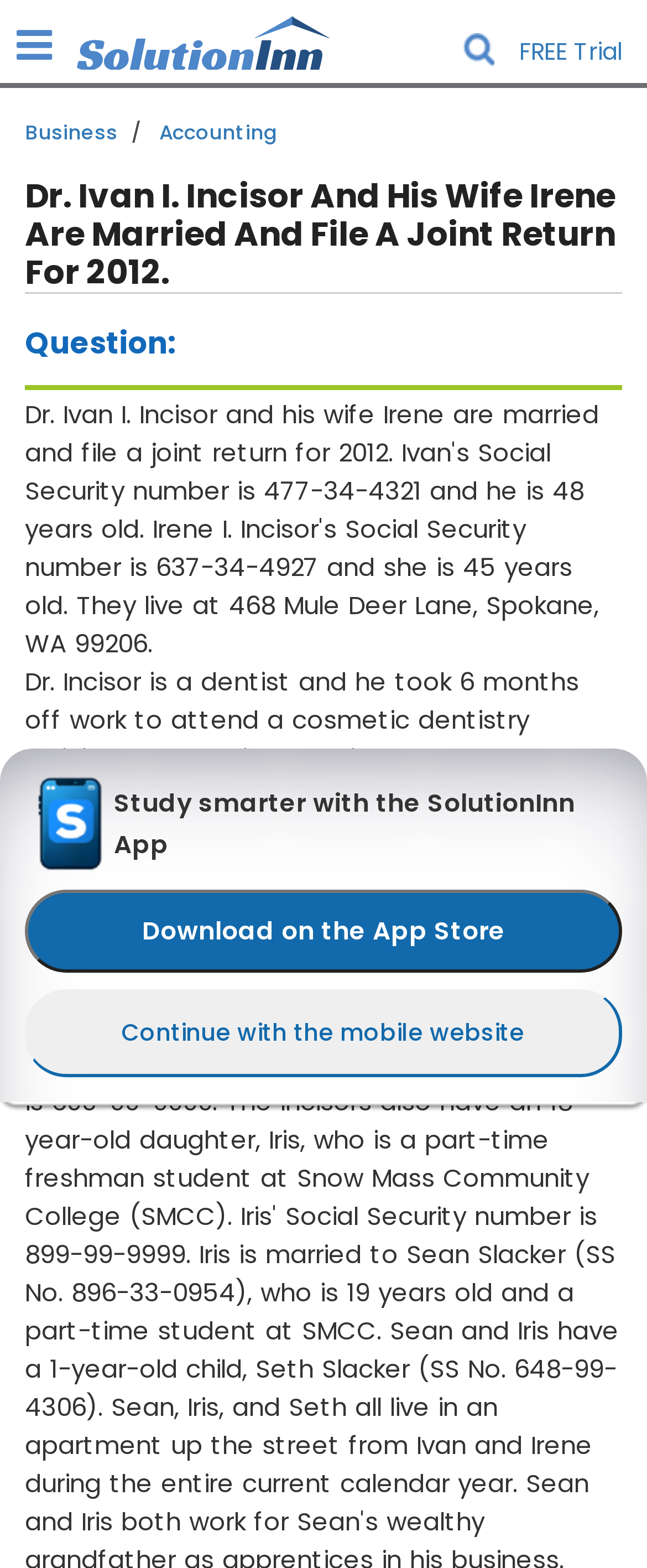Elaborate on the different components and information displayed on the webpage.

The webpage appears to be a solution page for a specific question related to accounting and taxation. At the top left corner, there is a button to toggle navigation, and next to it, the SolutionInn logo is displayed. On the top right corner, there is a link to start a free trial and a search button.

Below the top navigation bar, there are several links to different sections of the website, including "Books FREE", "Tutors", "Study Help", "Ask a Question", "Sign In", and "Register". Some of these links have accompanying icons.

The main content of the page starts with a heading that describes the question being answered, followed by a subheading that says "Question:". The question itself is about Dr. Ivan I. Incisor and his wife Irene, who are married and file a joint return for 2012.

The page then provides a detailed answer to the question, including information about Dr. Incisor's job, his income, and his son Ira. There are several paragraphs of text that provide this information, with some links to related topics, such as "Perpetuity".

On the right side of the page, there is a section that promotes the SolutionInn mobile app, with a logo, a brief description, and two buttons to download the app or continue with the mobile website. There is also a button to view the answer to the question, which is accompanied by a word icon.

Overall, the page is focused on providing a detailed answer to a specific question, with some additional links and promotions to related resources and services.